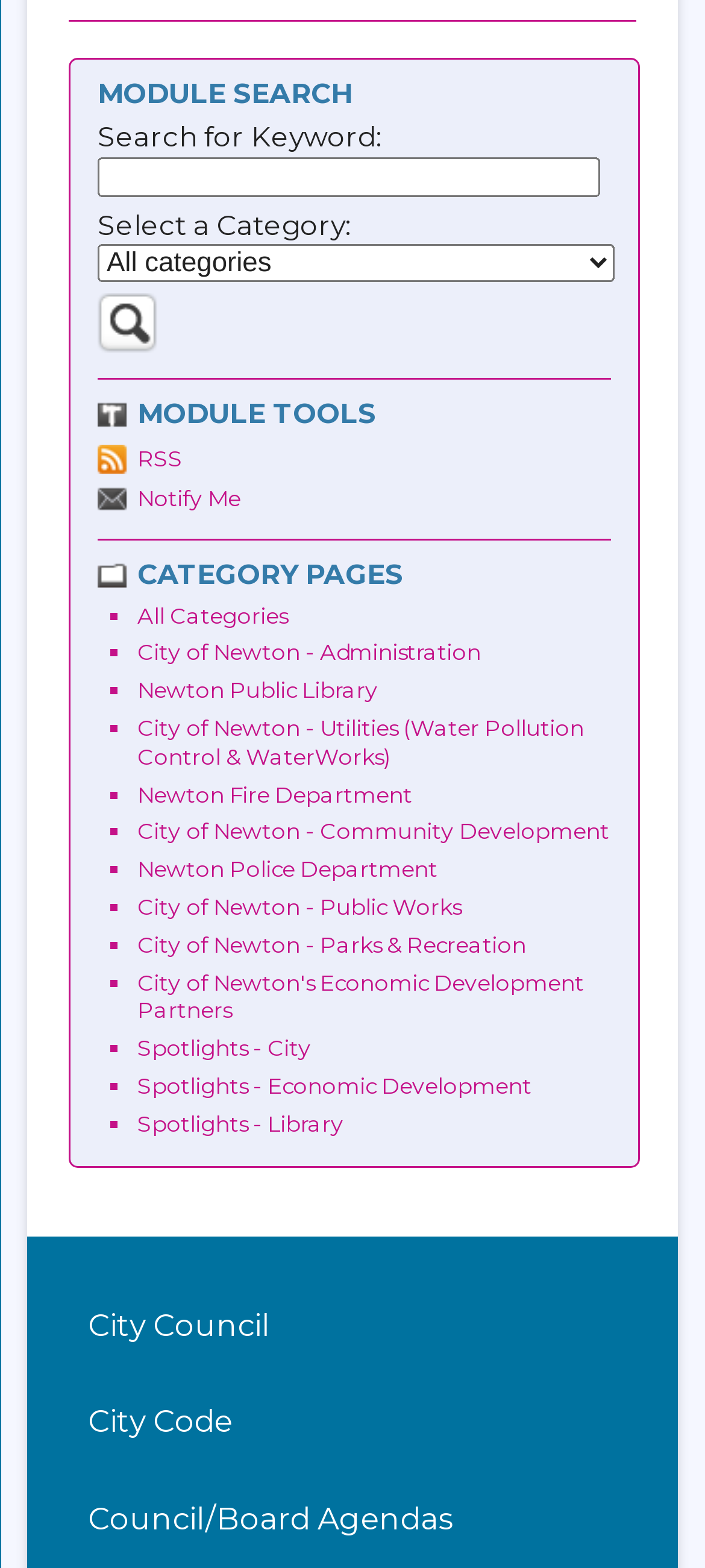Please identify the bounding box coordinates of where to click in order to follow the instruction: "Select a category".

[0.138, 0.155, 0.872, 0.179]